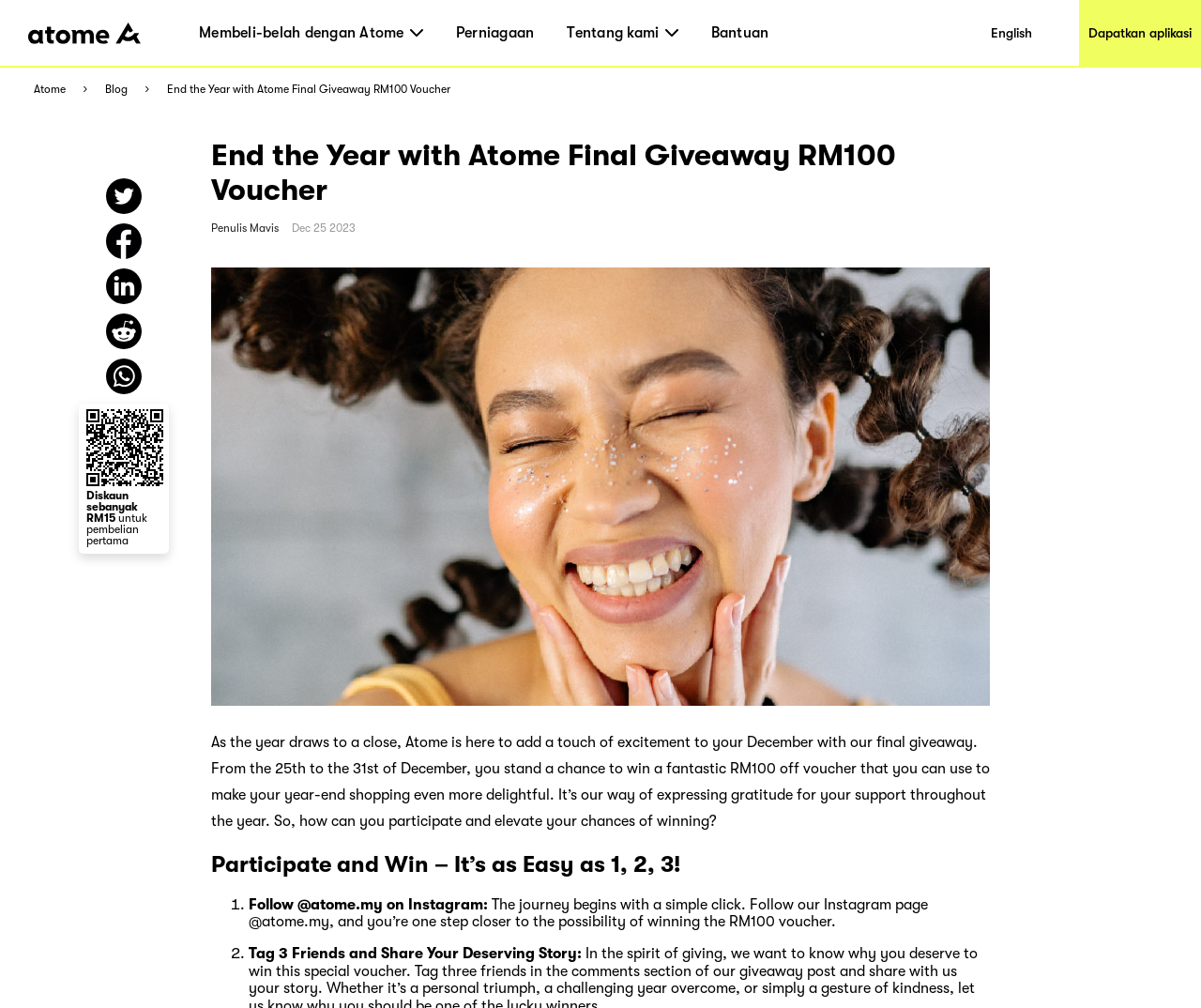Provide a thorough description of the webpage's content and layout.

This webpage appears to be a blog post from Atome, a Malaysian online shopping platform. At the top, there is a navigation bar with links to the homepage, business, about us, and help sections. Below the navigation bar, there is a banner with the Atome logo and a call-to-action to download the app.

The main content of the page is a blog post titled "End the Year with Atome Final Giveaway RM100 Voucher". The post is written by Mavis and dated December 25, 2023. The article announces a festive giveaway where users can win a RM100 voucher by following three simple steps.

The post is divided into sections, with headings and paragraphs of text. There are also several images and links throughout the post. The first section explains the giveaway and how to participate. The second section outlines the three steps to win the voucher, which include following Atome's Instagram page, tagging three friends, and sharing a deserving story.

Below the main content, there are social media sharing links and buttons, allowing users to share the post on Twitter, Facebook, LinkedIn, Reddit, and WhatsApp. There is also a promotional offer mentioned, which provides a RM15 discount for first-time purchases.

Overall, the webpage is focused on promoting Atome's festive giveaway and encouraging users to participate and share the post with their friends.